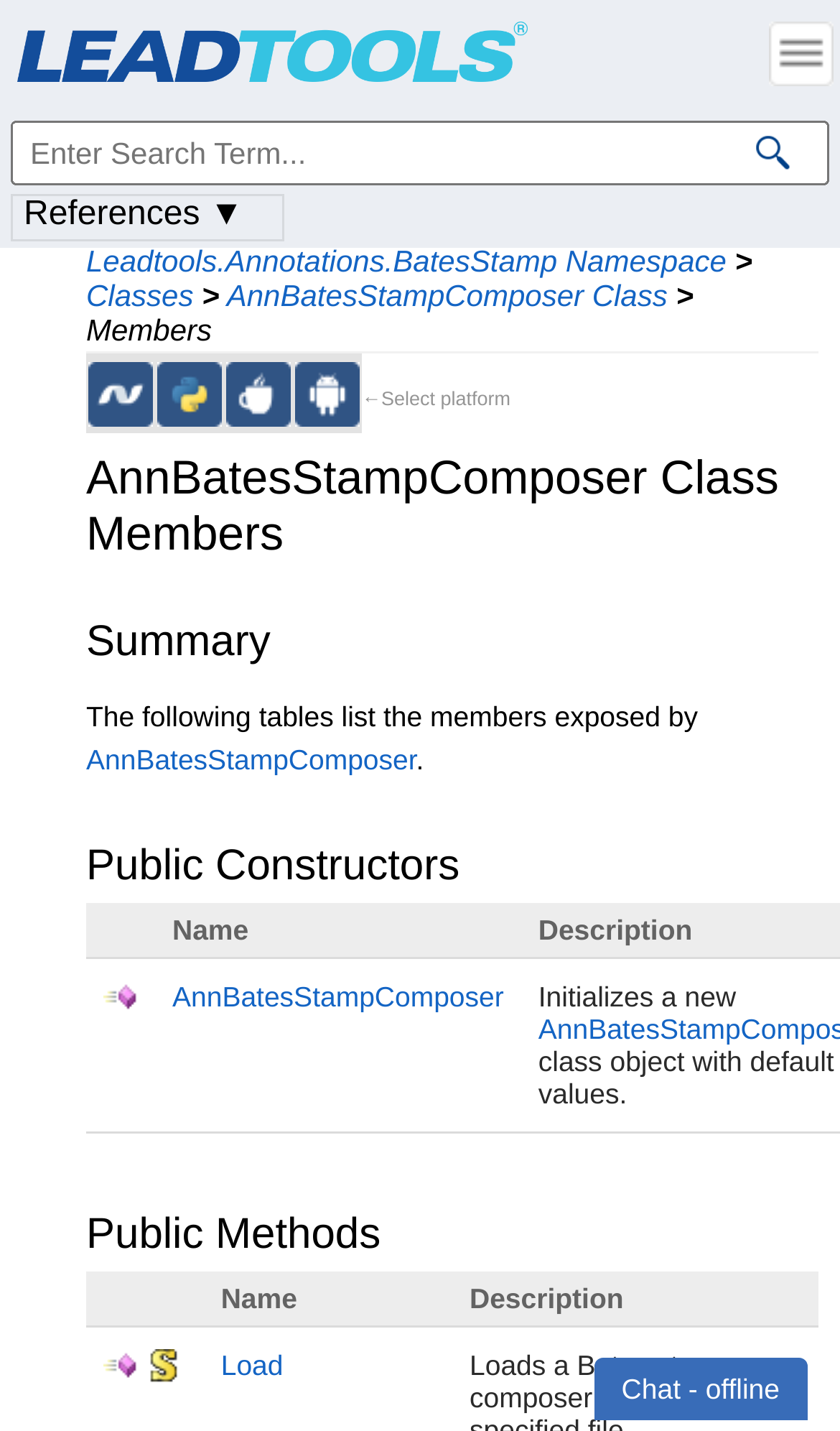Please determine and provide the text content of the webpage's heading.

AnnBatesStampComposer Class Members